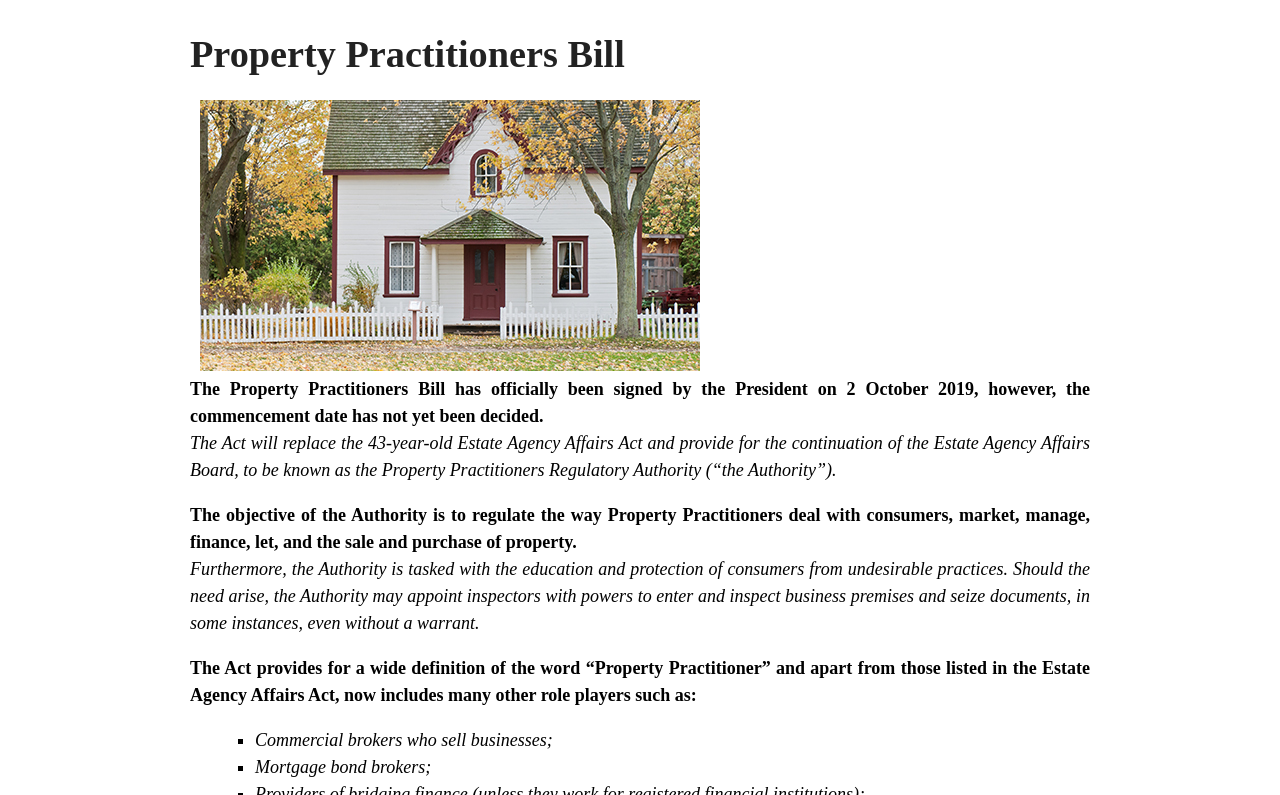Offer an in-depth caption of the entire webpage.

The webpage is about the Property Practitioners Bill, specifically discussing its impact on the real estate industry. At the top, there is a heading with the title "Property Practitioners Bill" and an image of a home icon to the right of it. Below the heading, there is a block of text that explains the bill's current status, having been signed by the President but with no commencement date decided.

Following this introduction, there are several paragraphs of text that elaborate on the bill's objectives and implications. The text is arranged in a single column, with each paragraph building on the previous one to provide a comprehensive overview of the bill. The paragraphs discuss the role of the Property Practitioners Regulatory Authority, its responsibilities, and the scope of its powers.

Towards the bottom of the page, there is a list of examples of individuals who will be considered "Property Practitioners" under the new bill. The list is marked with bullet points (represented by "■" symbols) and includes commercial brokers who sell businesses and mortgage bond brokers.